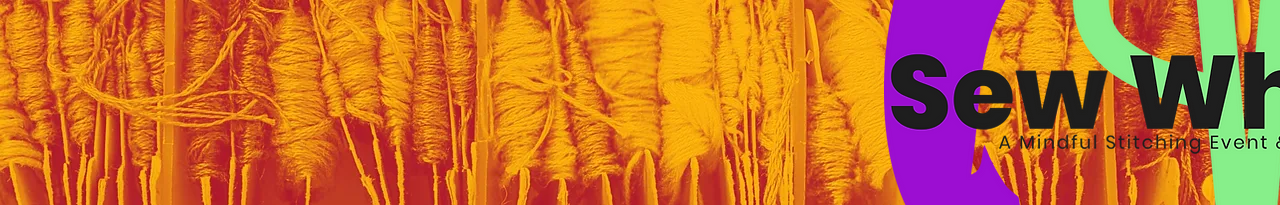What is the name of the event?
Refer to the screenshot and answer in one word or phrase.

Sew Wh